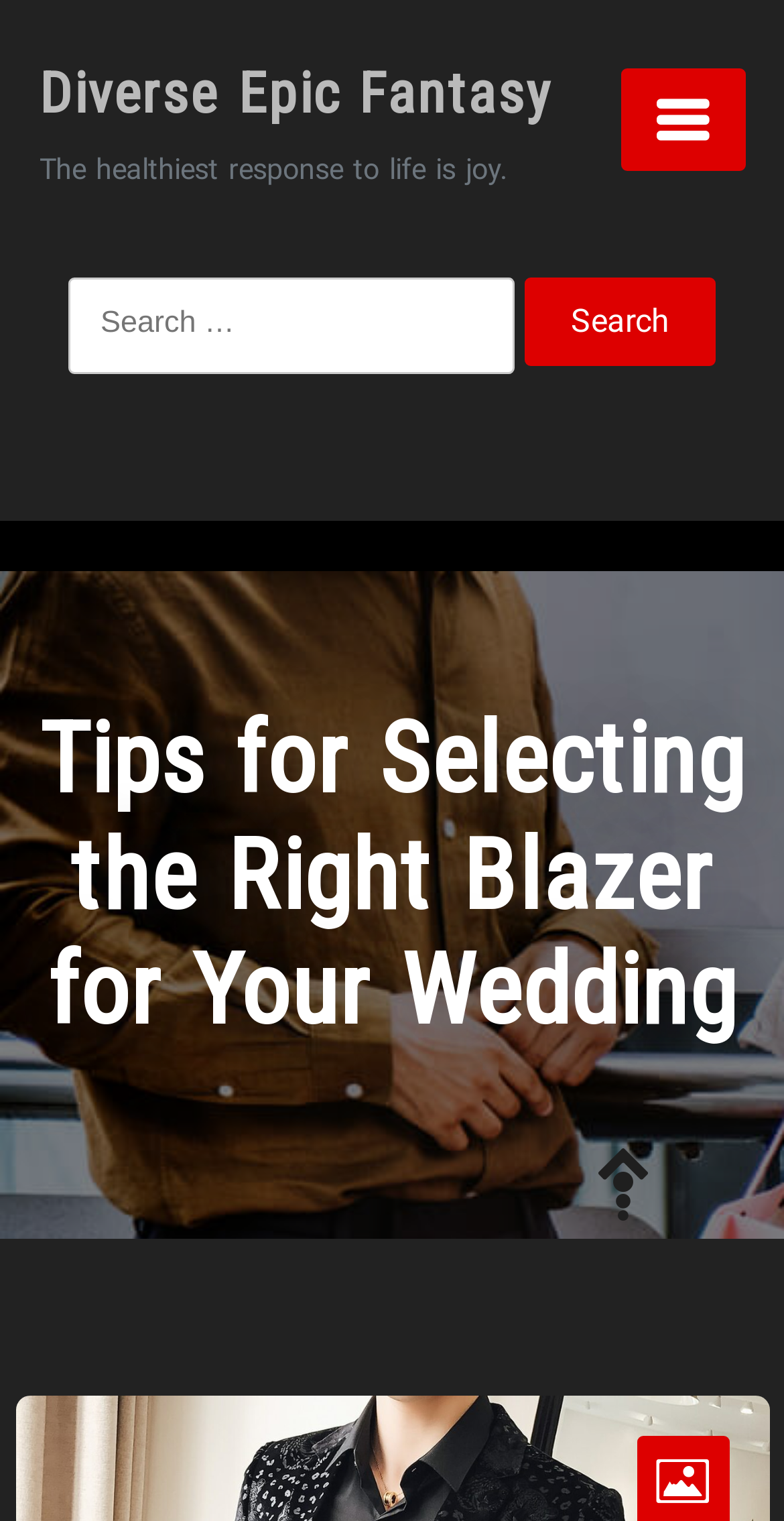What is the purpose of the search box?
Kindly answer the question with as much detail as you can.

I found a search box on the webpage with a label 'Search for:' and a button 'Search'. The purpose of this search box is to allow users to search for specific content within the webpage or the website.